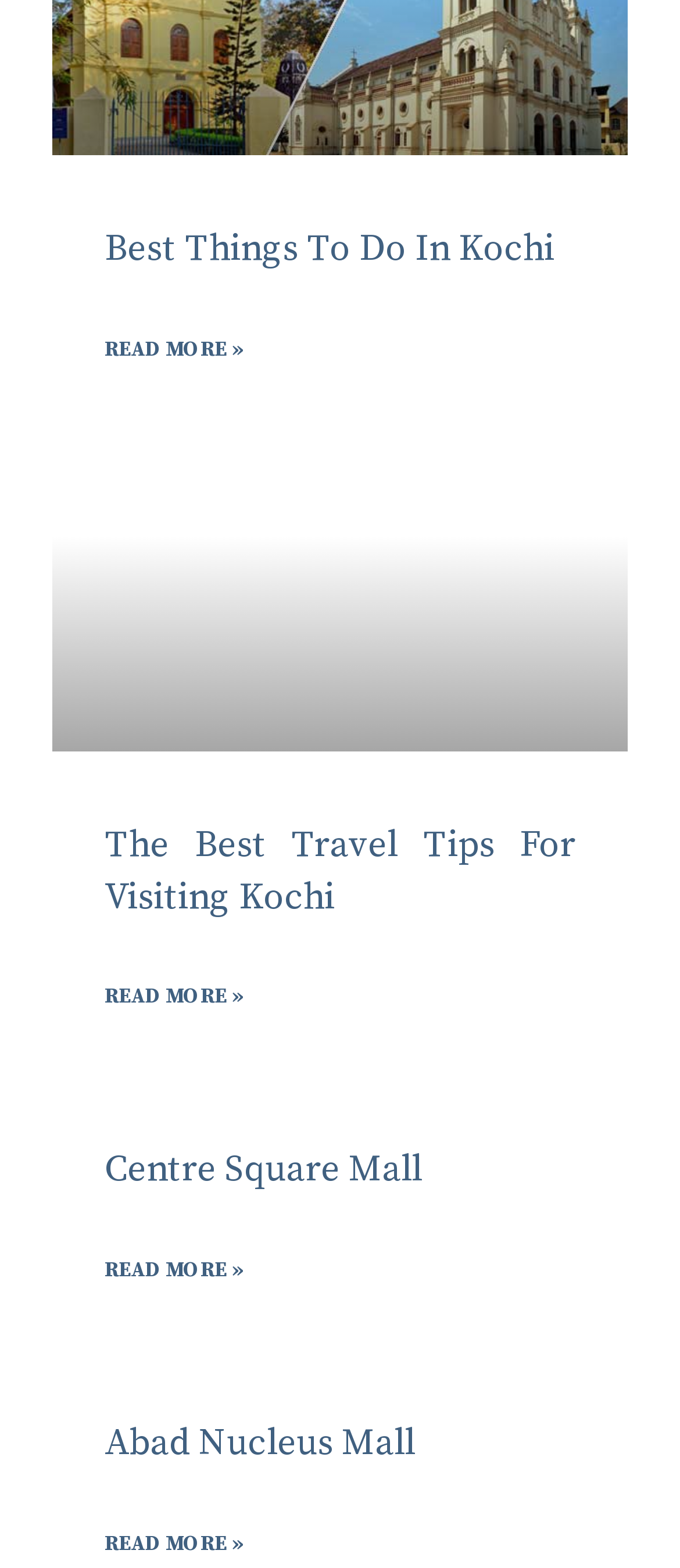How many 'Read more' links are on this webpage?
Refer to the image and provide a one-word or short phrase answer.

3